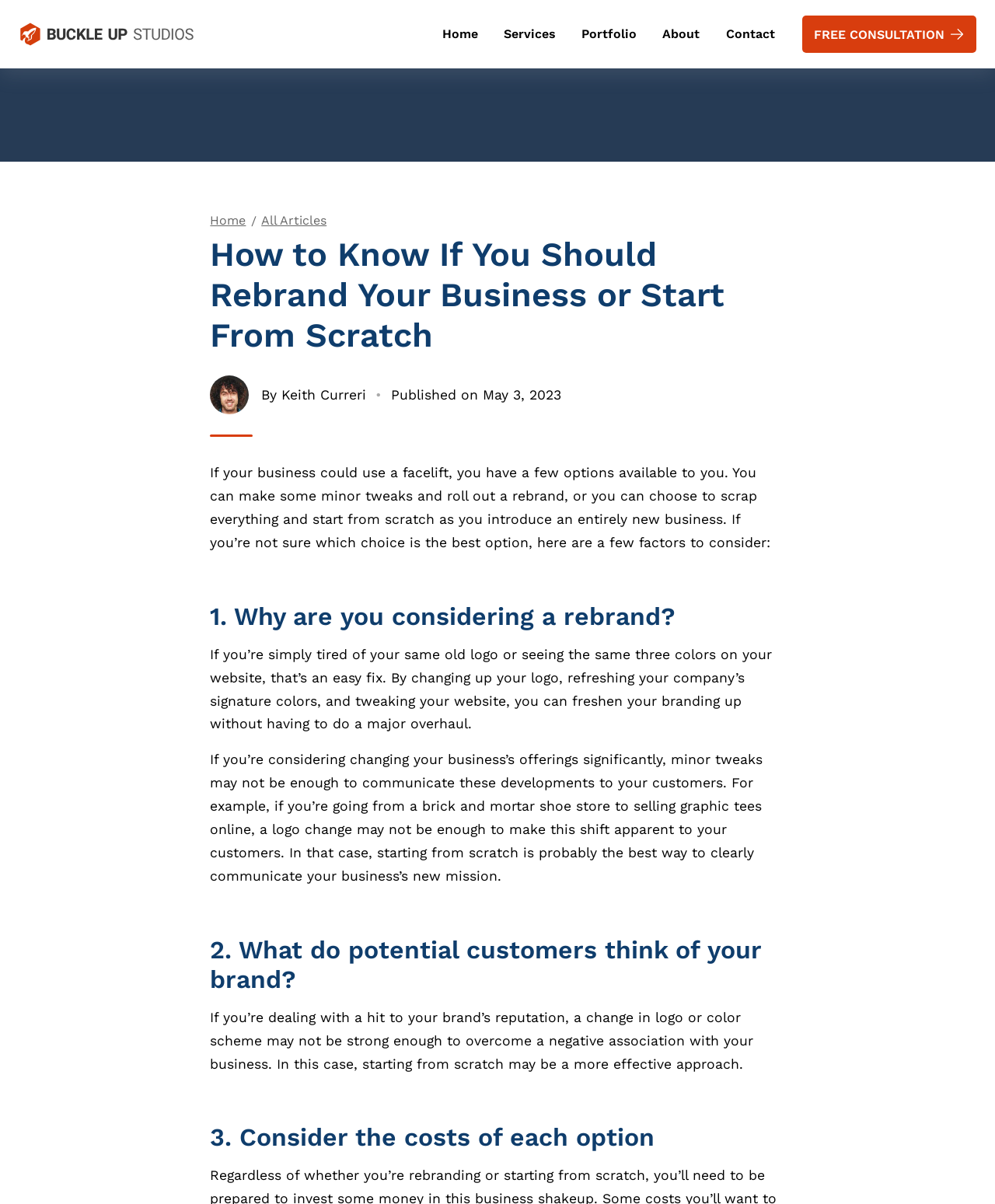Summarize the contents and layout of the webpage in detail.

This webpage is about deciding whether to rebrand a business or start from scratch. At the top, there is a navigation menu with links to "Home", "Services", "Portfolio", "About", and "Contact". Below the navigation menu, there is a prominent call-to-action button for a "FREE CONSULTATION". 

The main content of the webpage is an article titled "How to Know If You Should Rebrand Your Business or Start From Scratch". The article is written by Keith Curreri and was published on May 3, 2023. The article discusses the factors to consider when deciding whether to rebrand or start from scratch, including the reasons for considering a rebrand, the impact on potential customers, and the costs of each option. 

The article is divided into three sections, each with a heading: "1. Why are you considering a rebrand?", "2. What do potential customers think of your brand?", and "3. Consider the costs of each option". Each section provides guidance and examples to help business owners make an informed decision.